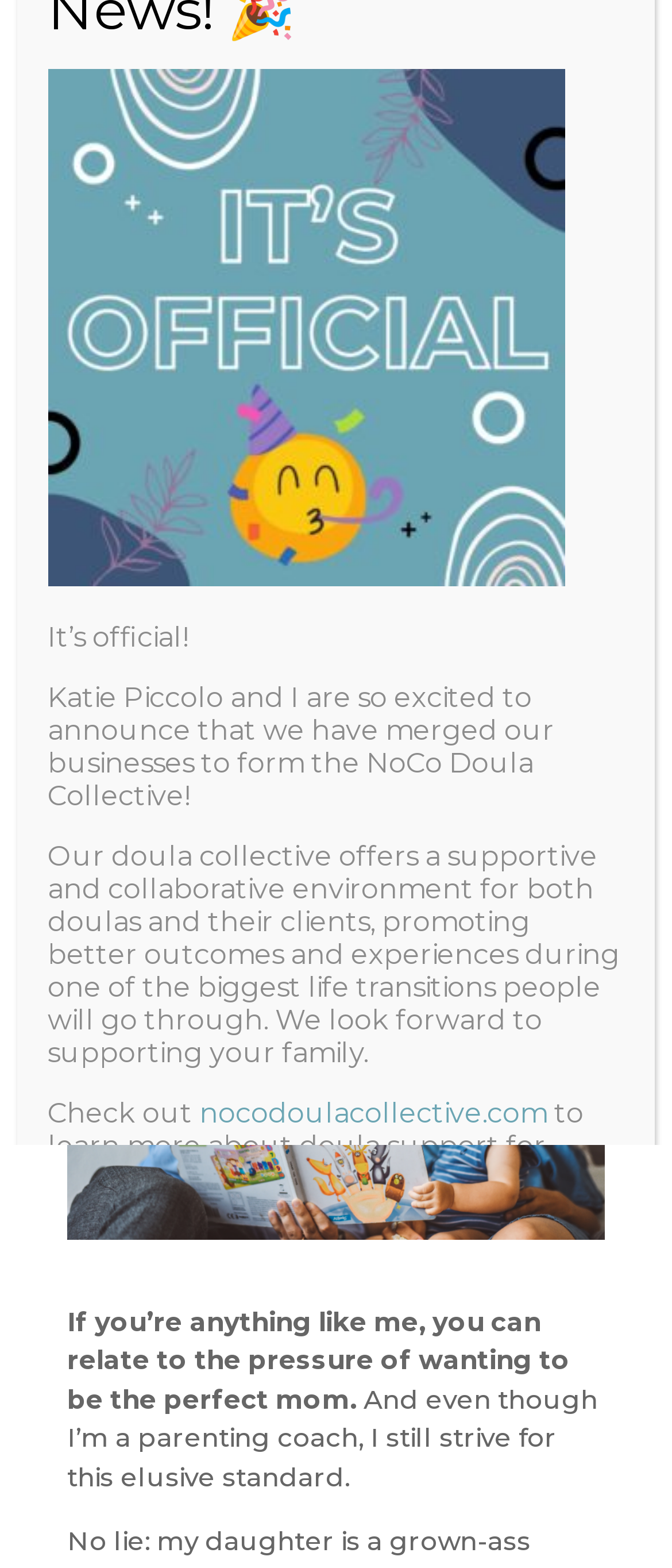What is the profession of the author?
Provide a thorough and detailed answer to the question.

I inferred this from the heading 'How To Be the Perfect Mom from a Parenting Coach' and the image description 'parenting coach' which suggests that the author is a parenting coach.